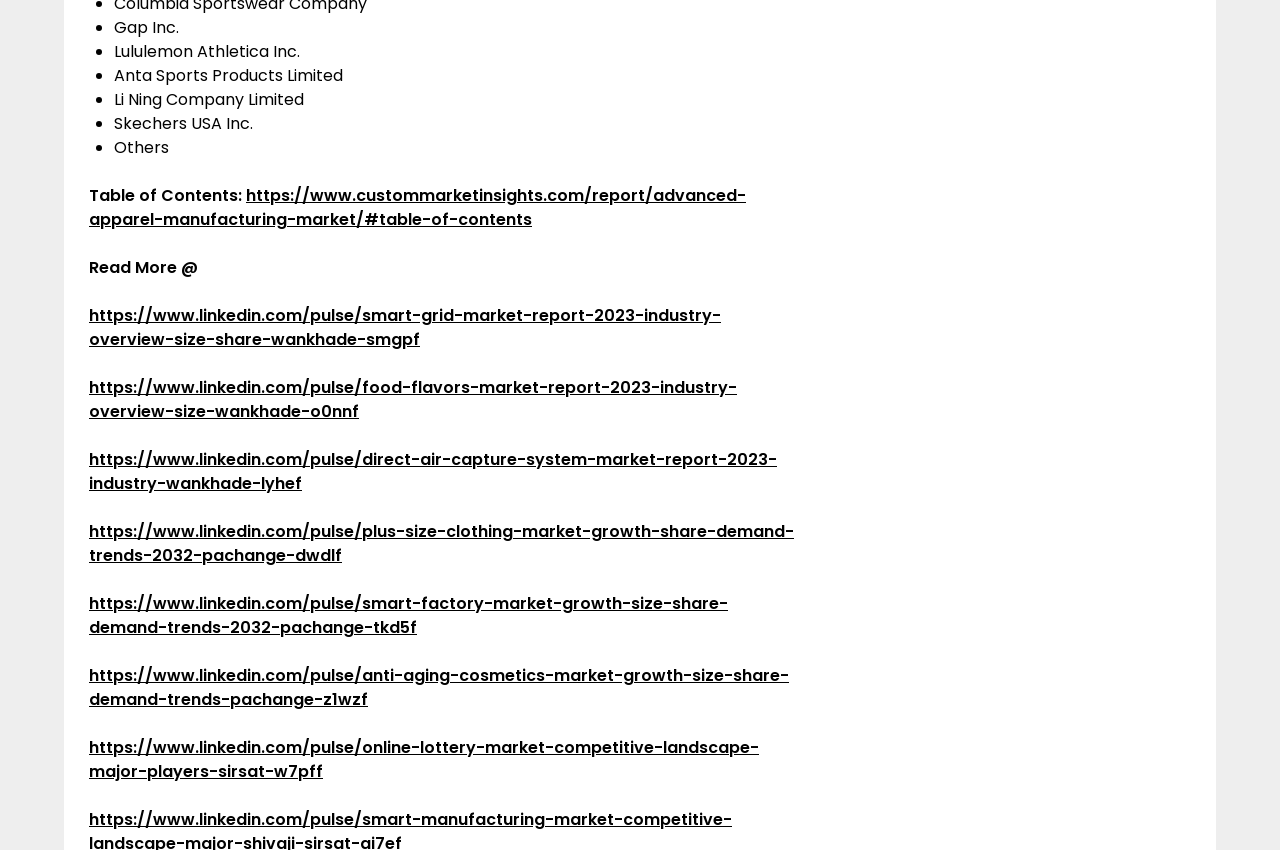Please reply to the following question using a single word or phrase: 
What type of content is linked on LinkedIn?

Market reports